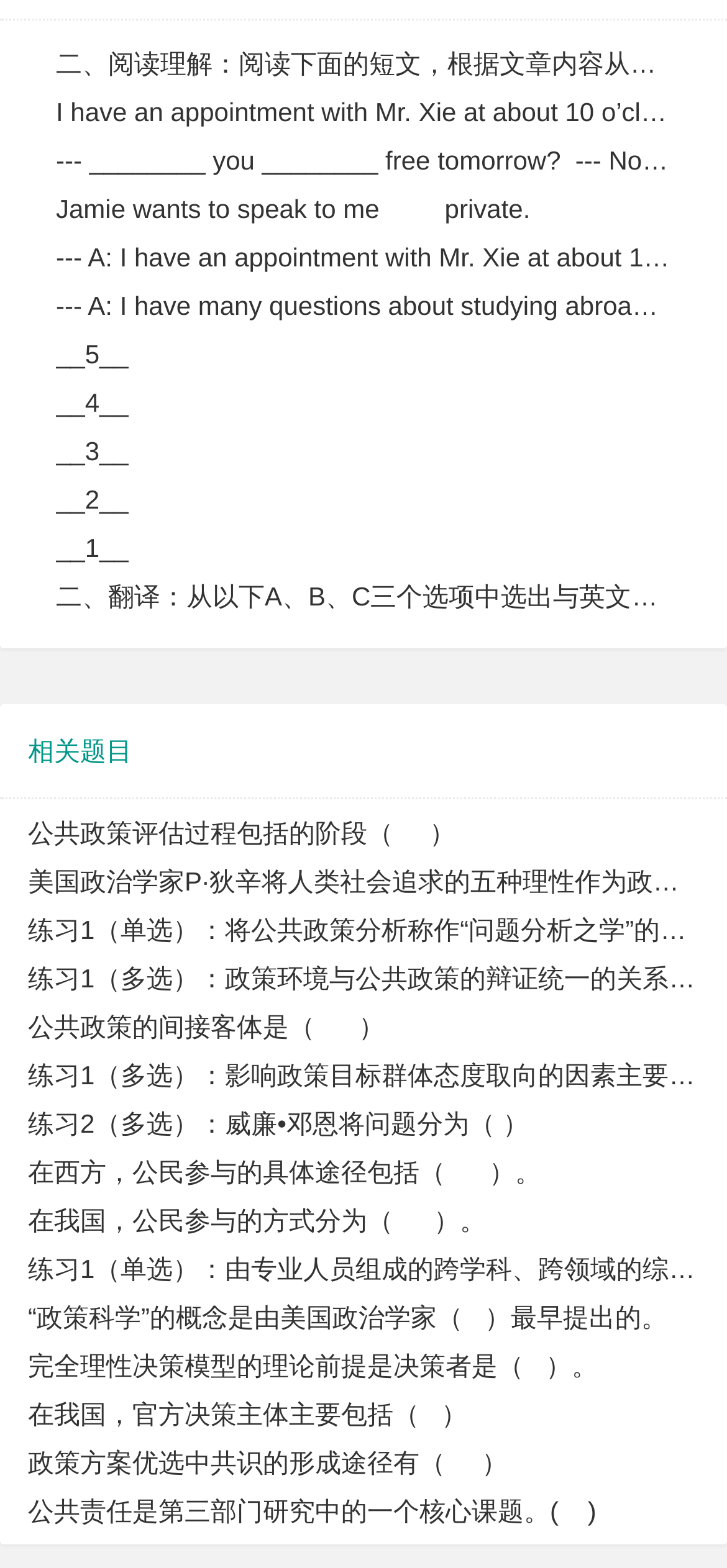Provide the bounding box coordinates for the area that should be clicked to complete the instruction: "read the passage about cars in the United States".

[0.077, 0.025, 0.923, 0.056]